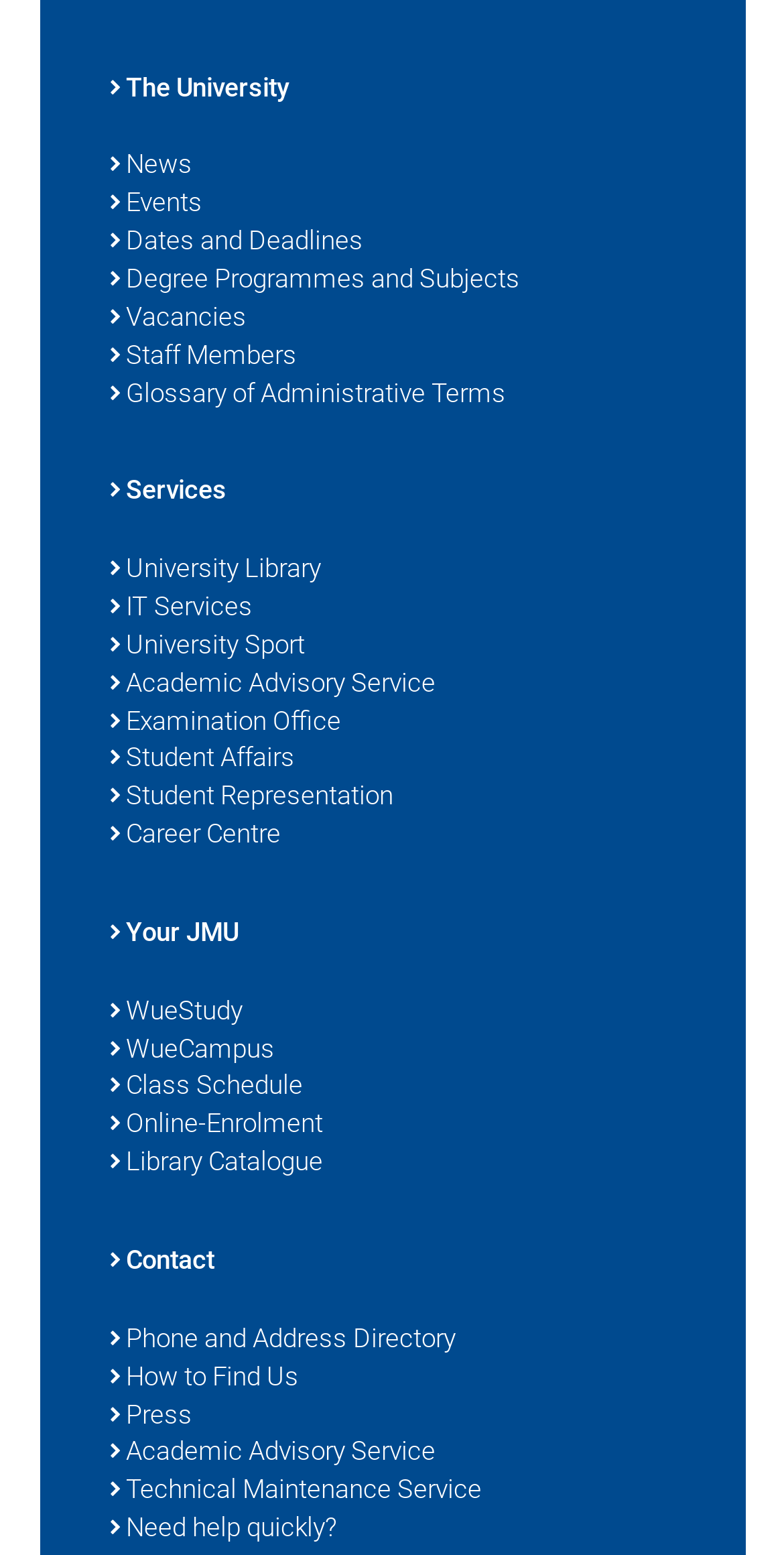Use a single word or phrase to respond to the question:
Is there a link to the IT Services?

Yes